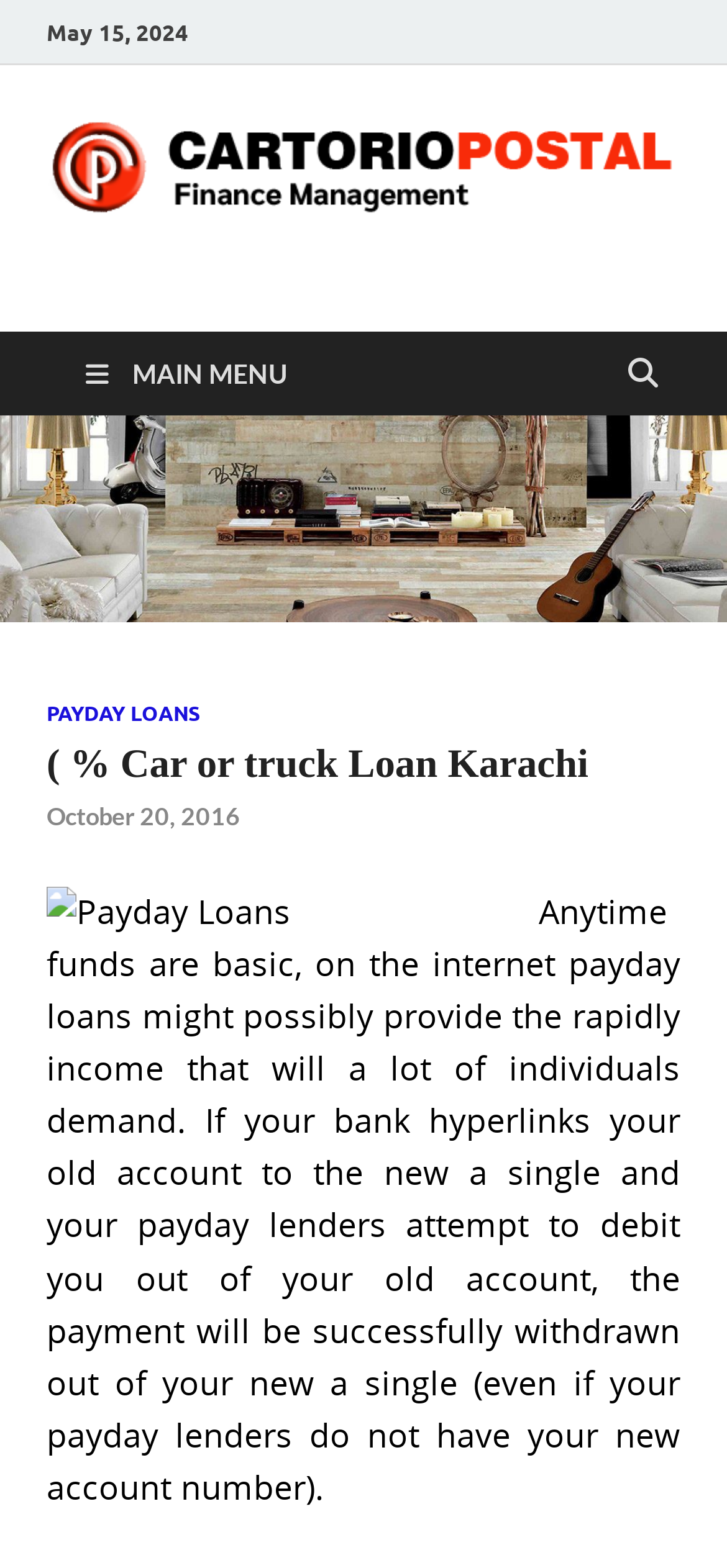Please provide the bounding box coordinates for the UI element as described: "Main Menu". The coordinates must be four floats between 0 and 1, represented as [left, top, right, bottom].

[0.077, 0.211, 0.436, 0.265]